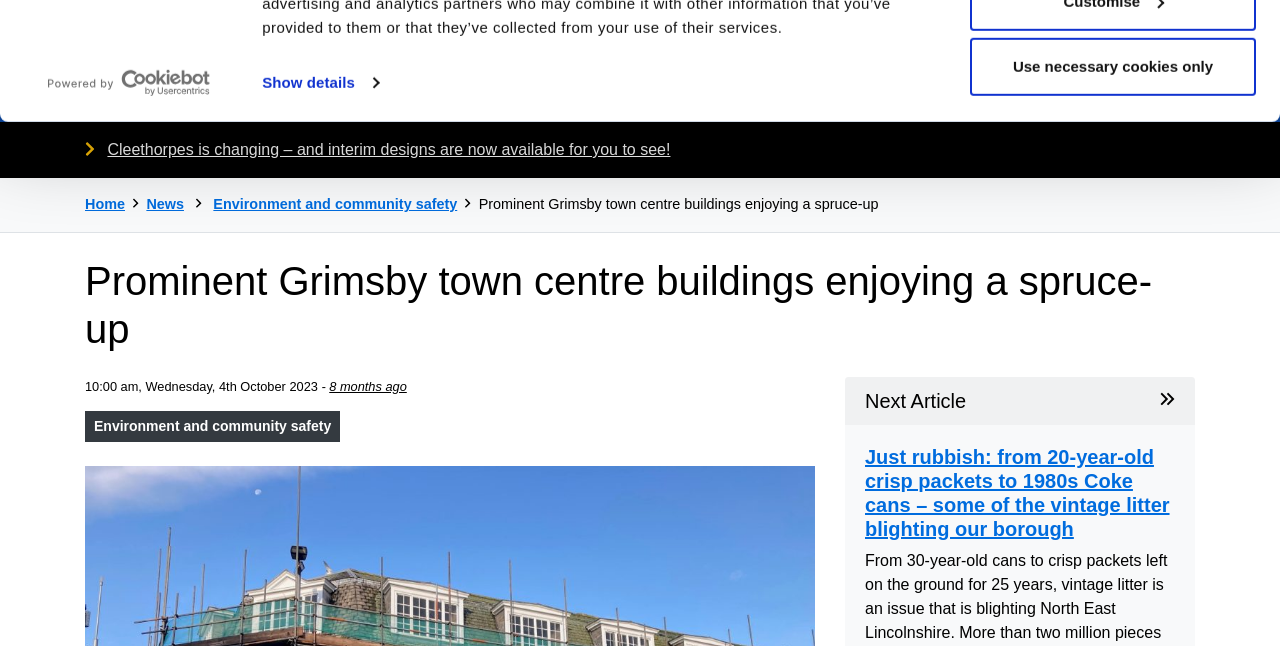Using the element description: "Apply for it", determine the bounding box coordinates. The coordinates should be in the format [left, top, right, bottom], with values between 0 and 1.

[0.066, 0.128, 0.132, 0.155]